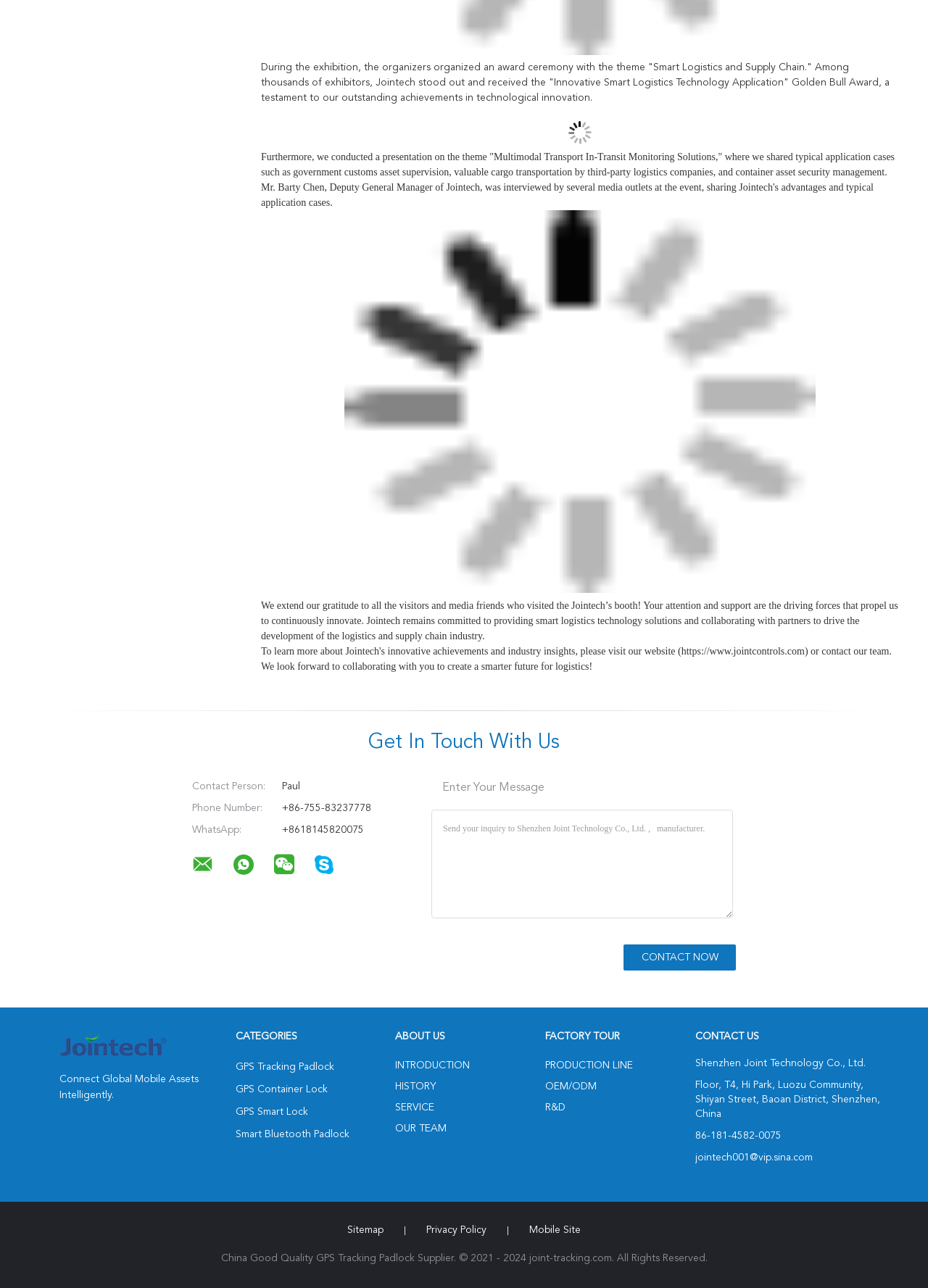Answer the question briefly using a single word or phrase: 
What is the phone number of the contact person?

+86-755-83237778